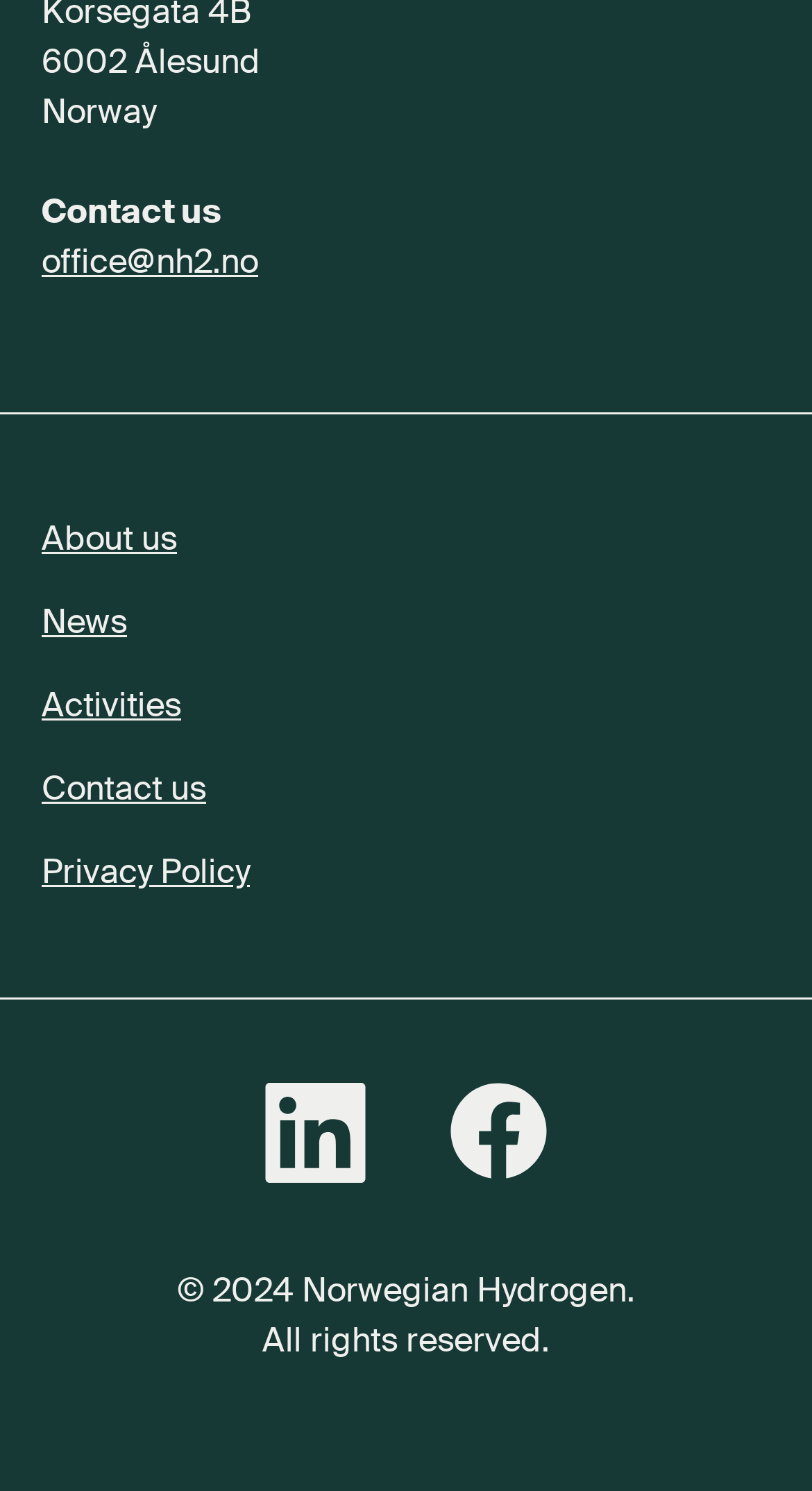Show the bounding box coordinates of the region that should be clicked to follow the instruction: "Contact us via email."

[0.051, 0.161, 0.318, 0.19]